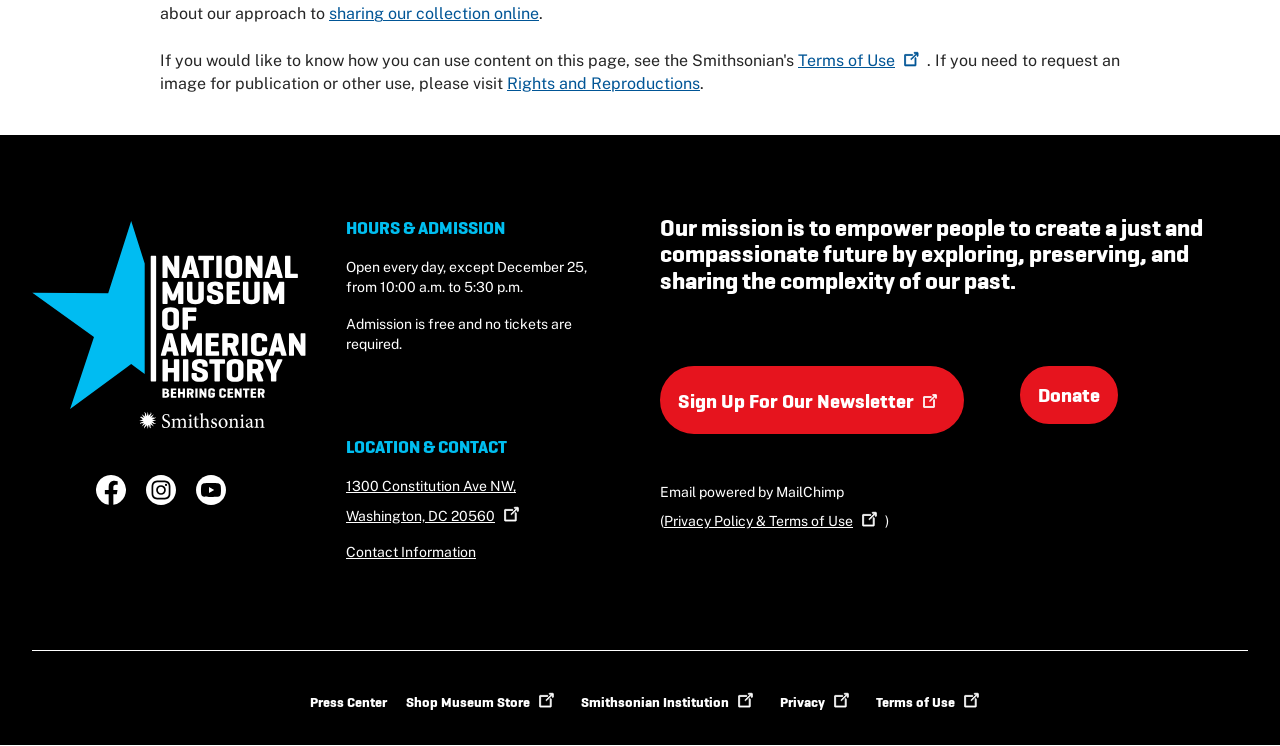Find and specify the bounding box coordinates that correspond to the clickable region for the instruction: "Visit the Rights and Reproductions page".

[0.396, 0.099, 0.547, 0.124]